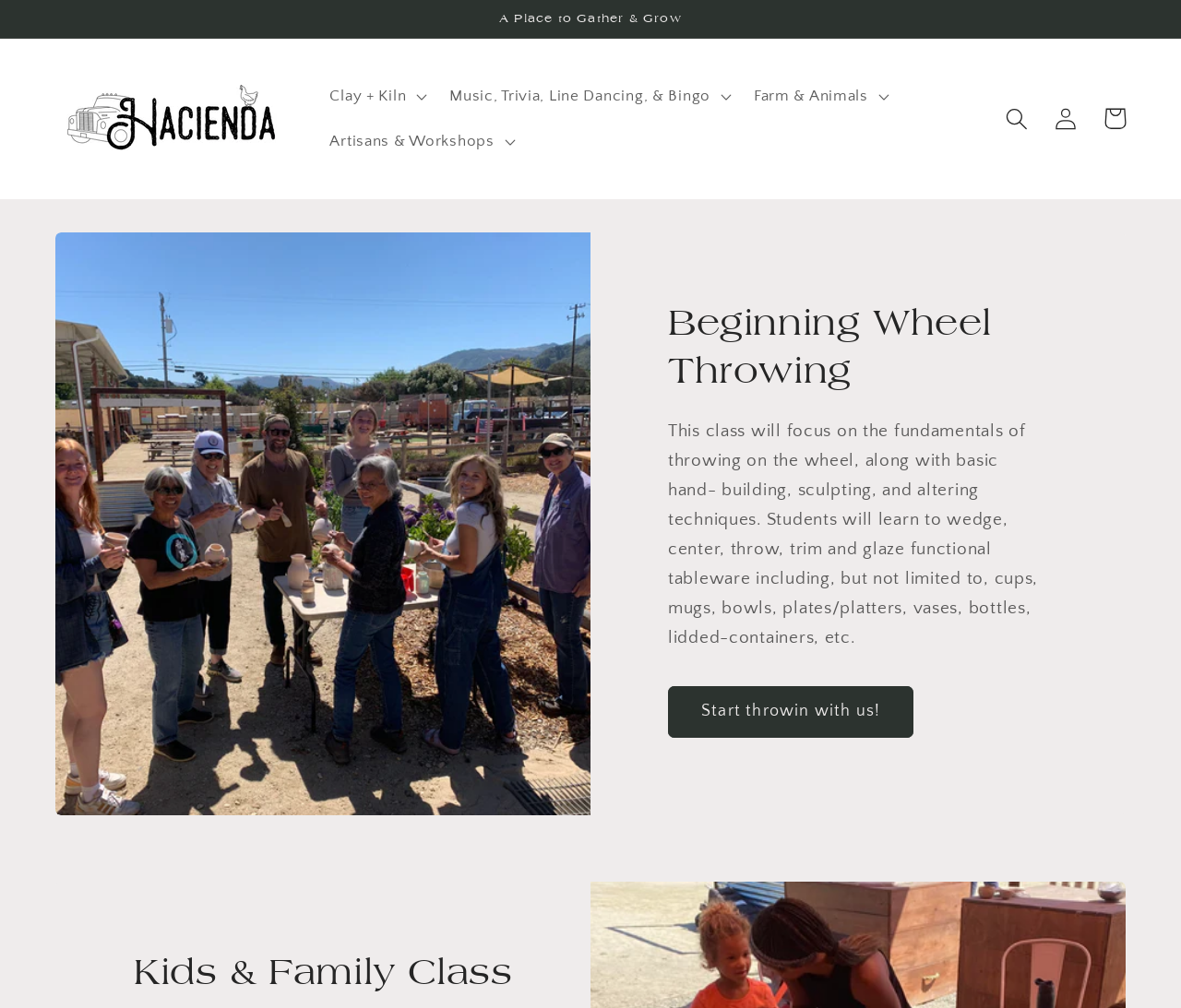Explain the features and main sections of the webpage comprehensively.

The webpage is about Hacienda Hay & Feed, a business owned by Chris & Jo Ann Olow since 1999. At the top of the page, there is a region labeled "Announcement" with a static text "A Place to Gather & Grow". Below this, there is a link to "Hacienda" accompanied by an image of the same name.

To the right of the image, there are four buttons arranged horizontally, each with a different label: "Clay + Kiln", "Music, Trivia, Line Dancing, & Bingo", "Farm & Animals", and "Artisans & Workshops". These buttons are part of a menu system.

Further down the page, there is a search button on the right side, accompanied by links to "Log in" and "Cart". On the left side, there is a large image of a pottery wheel, with a heading "Beginning Wheel Throwing" above it. Below the image, there is a detailed description of a class focused on teaching wheel-throwing techniques. The class description is followed by a link to "Start throwin with us!".

At the bottom of the page, there is a heading "Kids & Family Class", which appears to be a separate section or announcement. Overall, the webpage seems to be promoting Hacienda Hay & Feed as a community gathering place with various activities and classes.